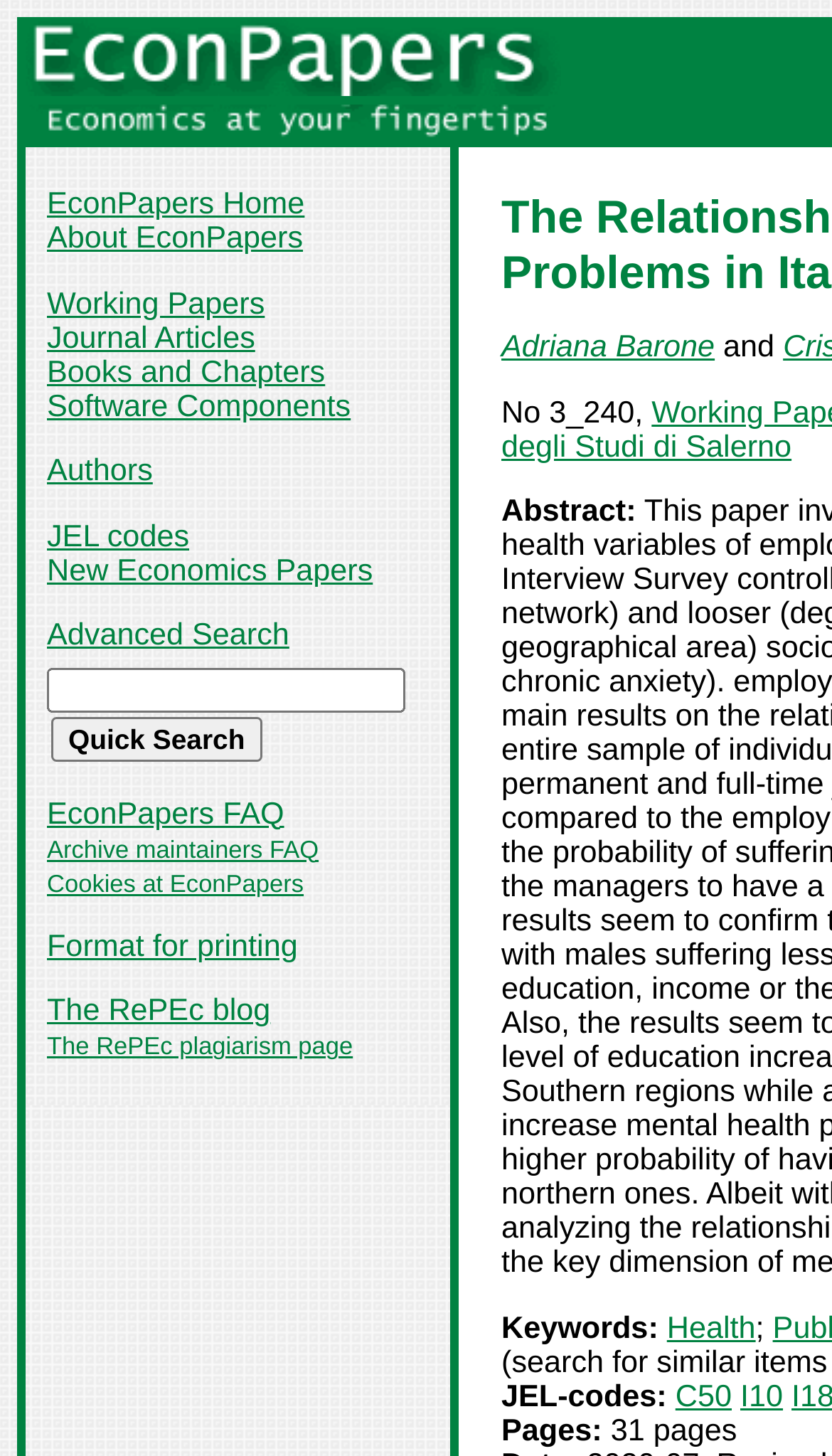Identify the bounding box for the UI element that is described as follows: "Authors".

[0.056, 0.312, 0.184, 0.336]